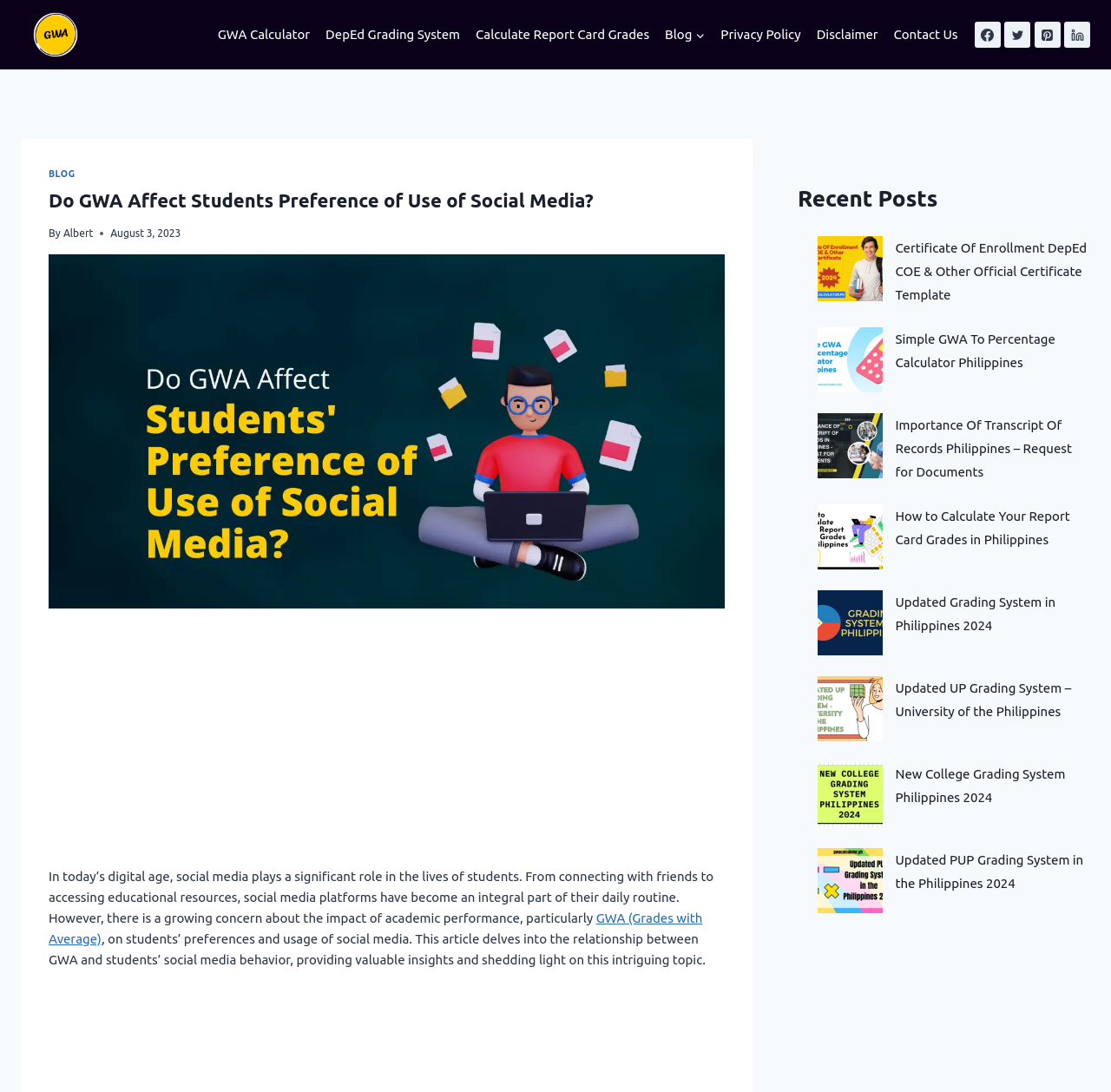Determine the bounding box coordinates of the clickable element to achieve the following action: 'View the recent post about Certificate Of Enrollment DepEd'. Provide the coordinates as four float values between 0 and 1, formatted as [left, top, right, bottom].

[0.736, 0.216, 0.794, 0.276]